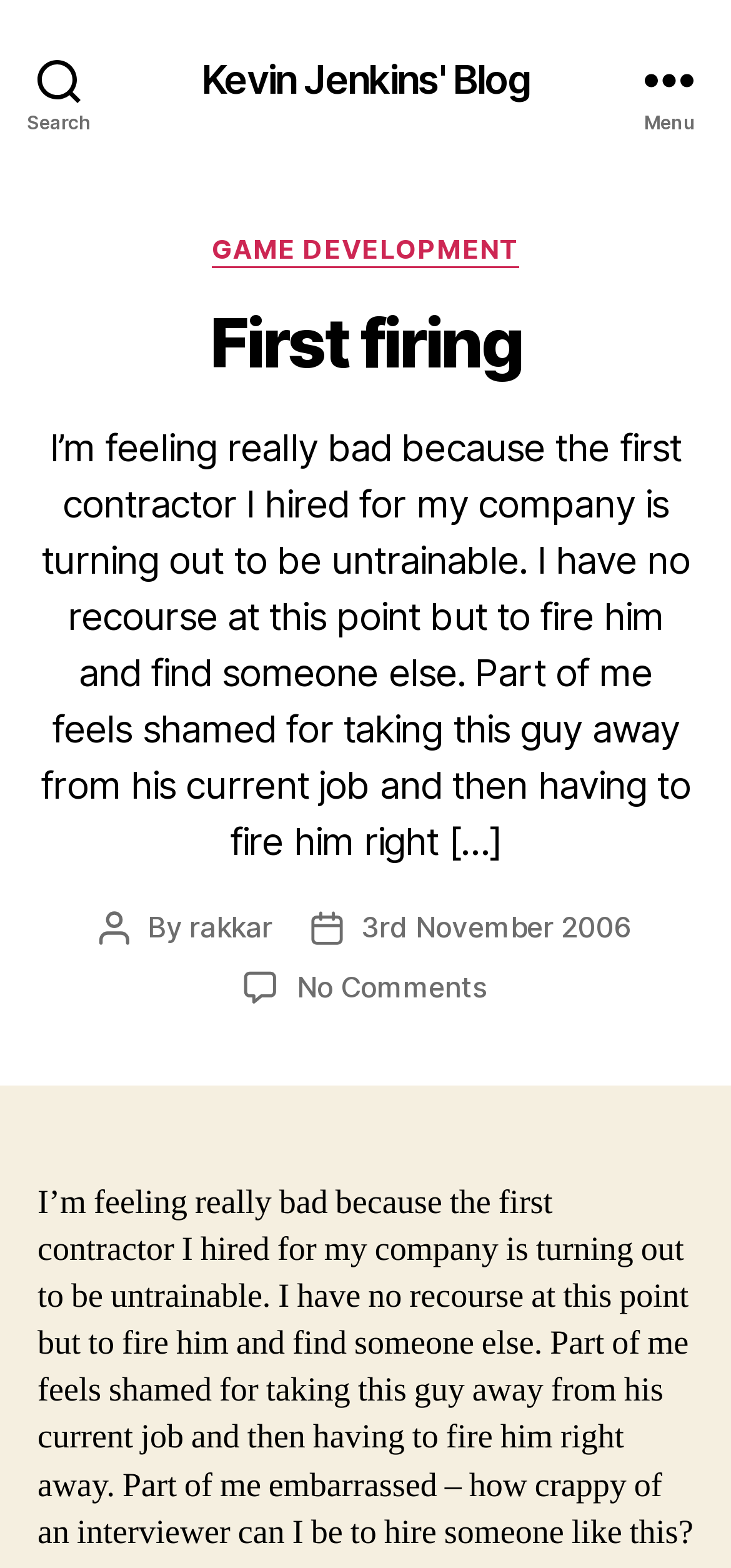Mark the bounding box of the element that matches the following description: "Search".

[0.0, 0.0, 0.162, 0.1]